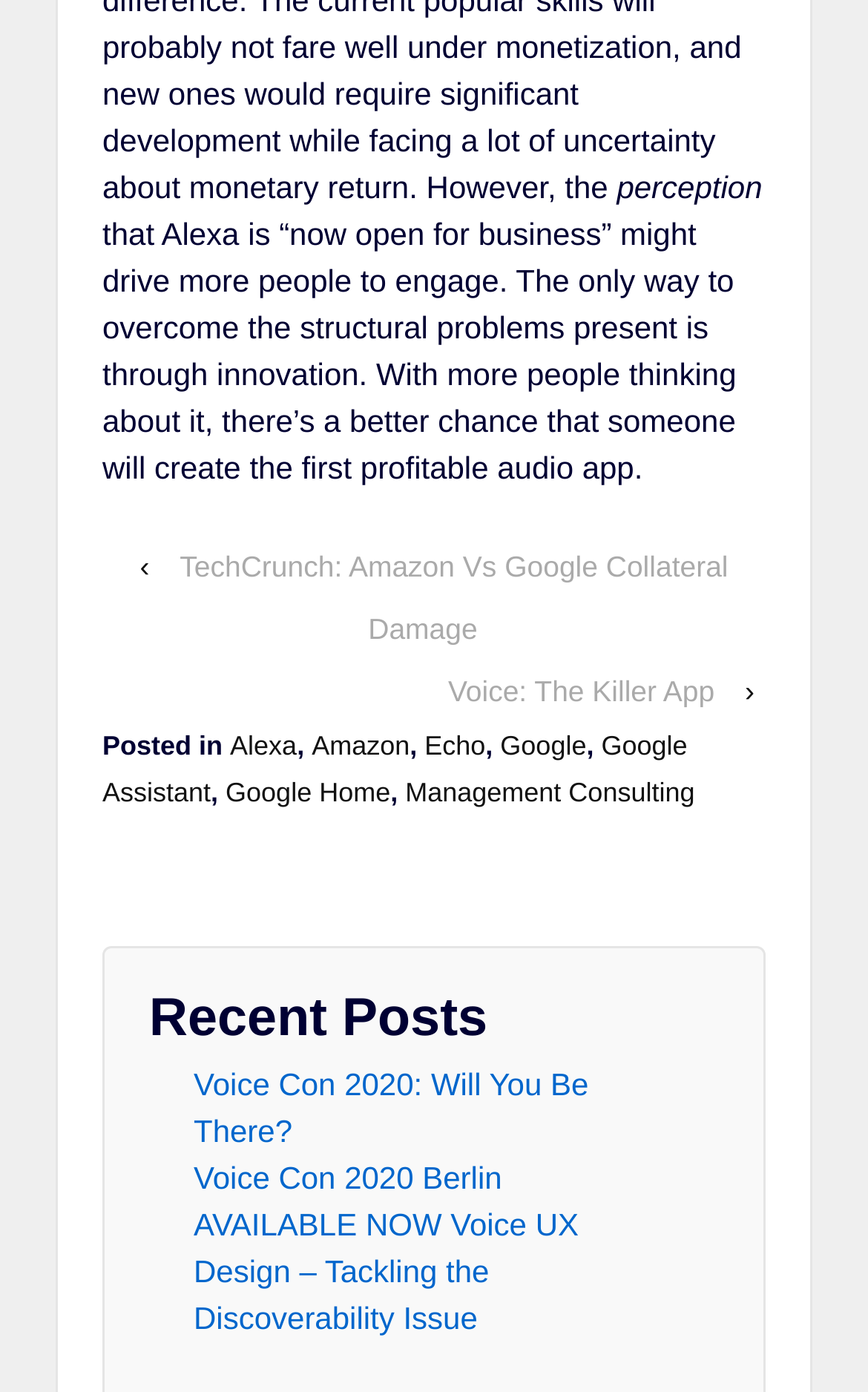What is the symbol used to separate links?
Answer with a single word or short phrase according to what you see in the image.

› ‹